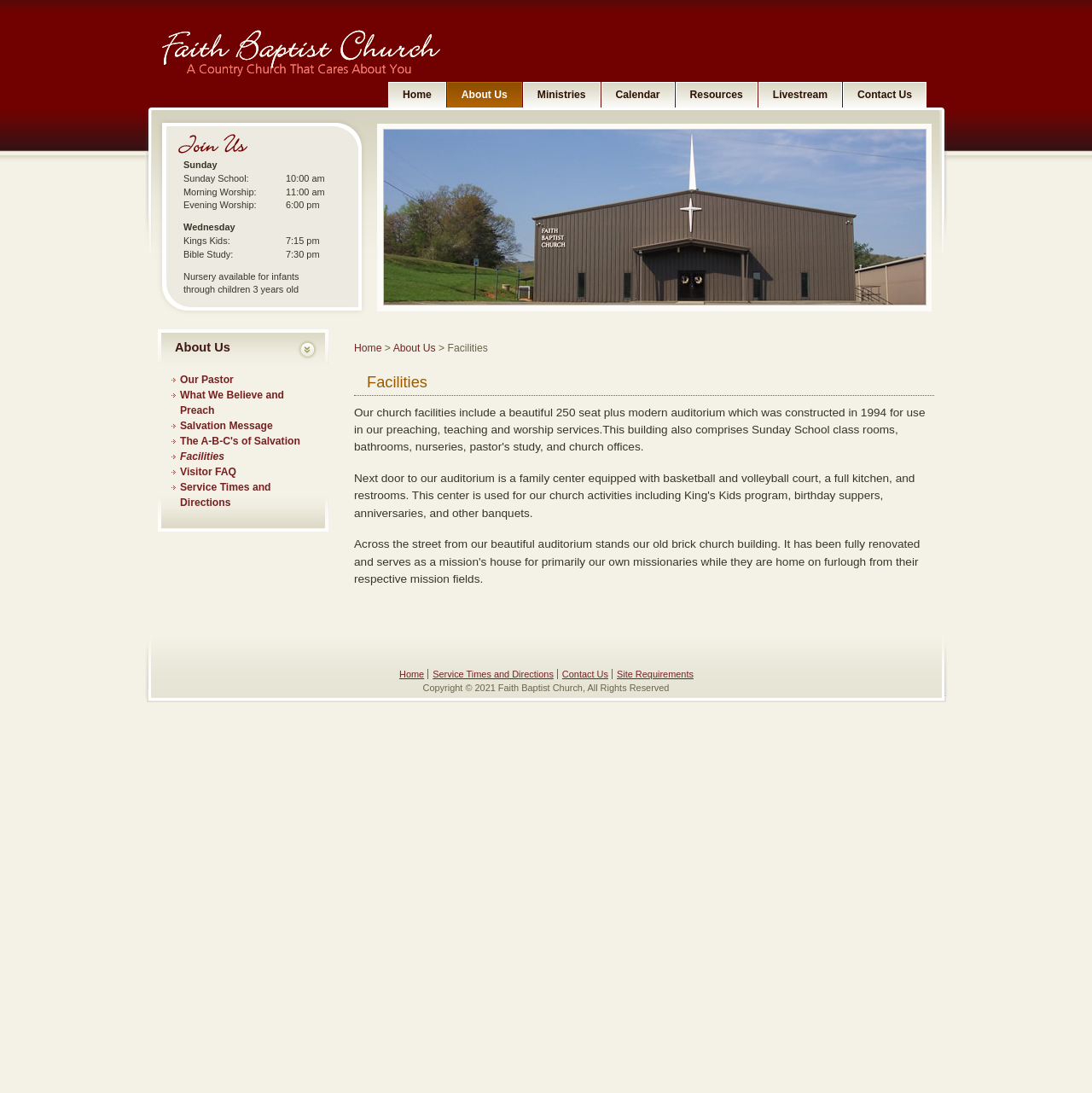Please identify the coordinates of the bounding box that should be clicked to fulfill this instruction: "Visit Institute on Community Integration homepage".

None